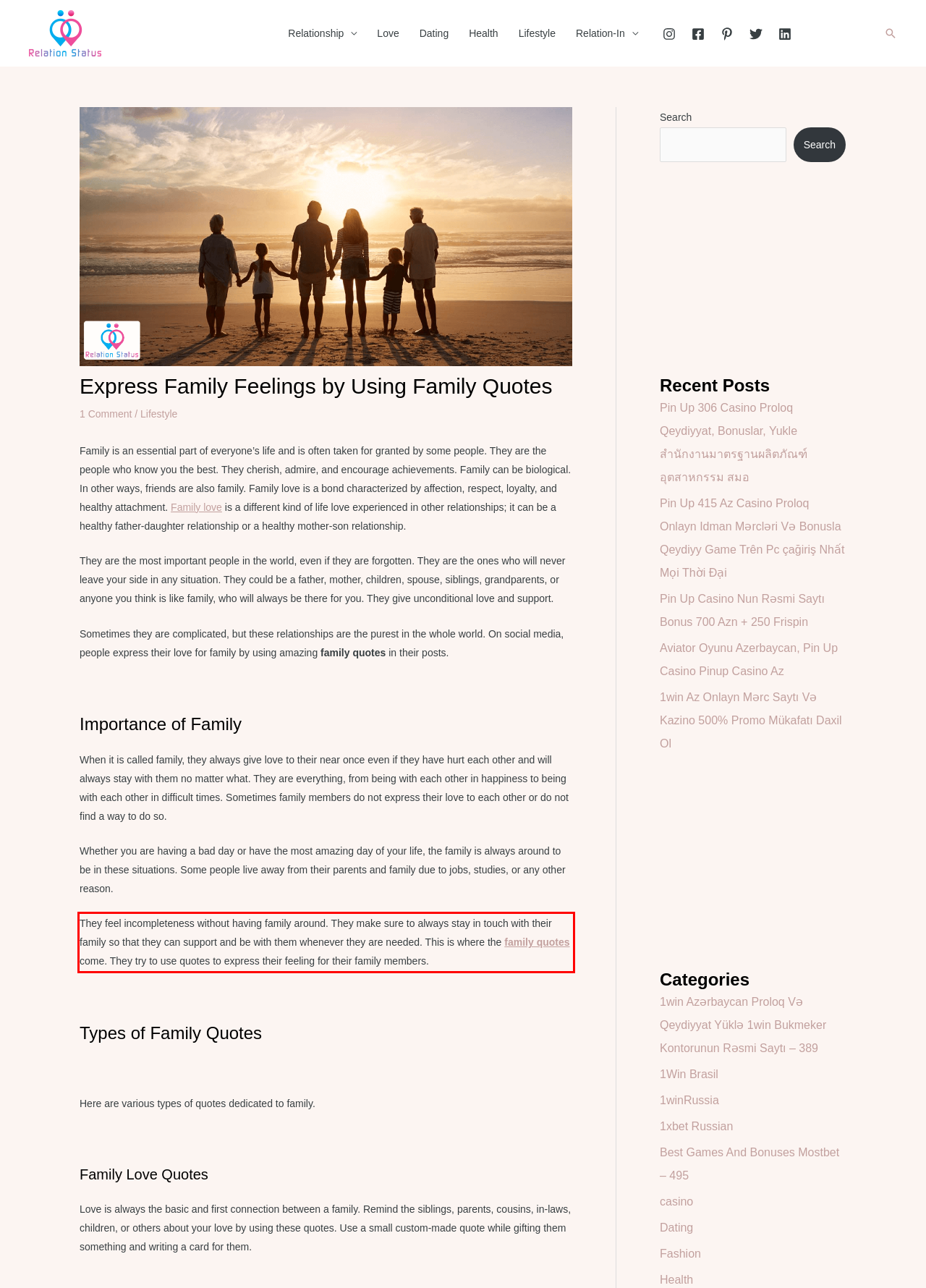View the screenshot of the webpage and identify the UI element surrounded by a red bounding box. Extract the text contained within this red bounding box.

They feel incompleteness without having family around. They make sure to always stay in touch with their family so that they can support and be with them whenever they are needed. This is where the family quotes come. They try to use quotes to express their feeling for their family members.